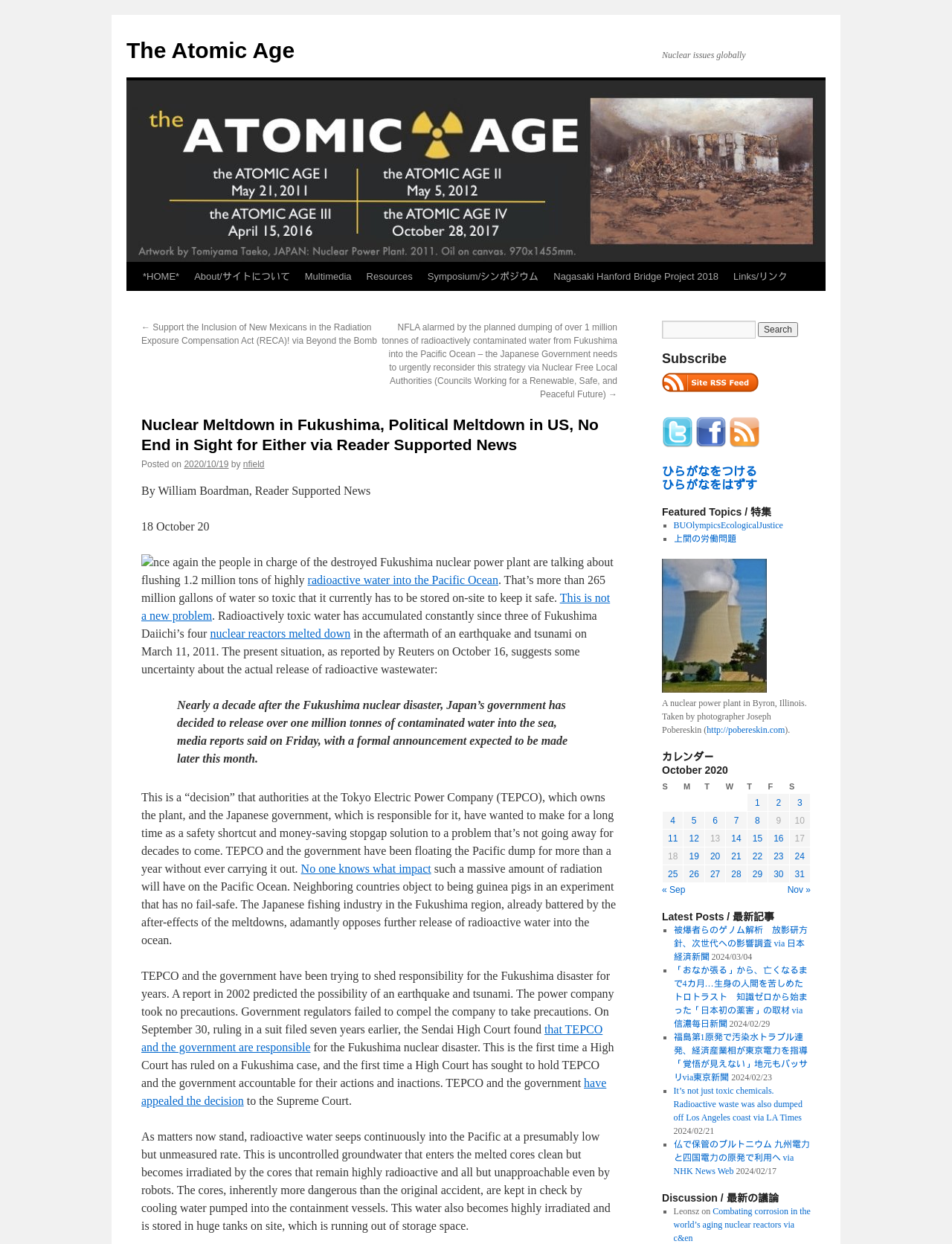What is the current month displayed in the calendar?
Answer the question with as much detail as you can, using the image as a reference.

The calendar is located at the bottom of the webpage, and it displays the current month, which is October 2020. This suggests that the website is providing a calendar feature to users, possibly to keep track of events or posts.